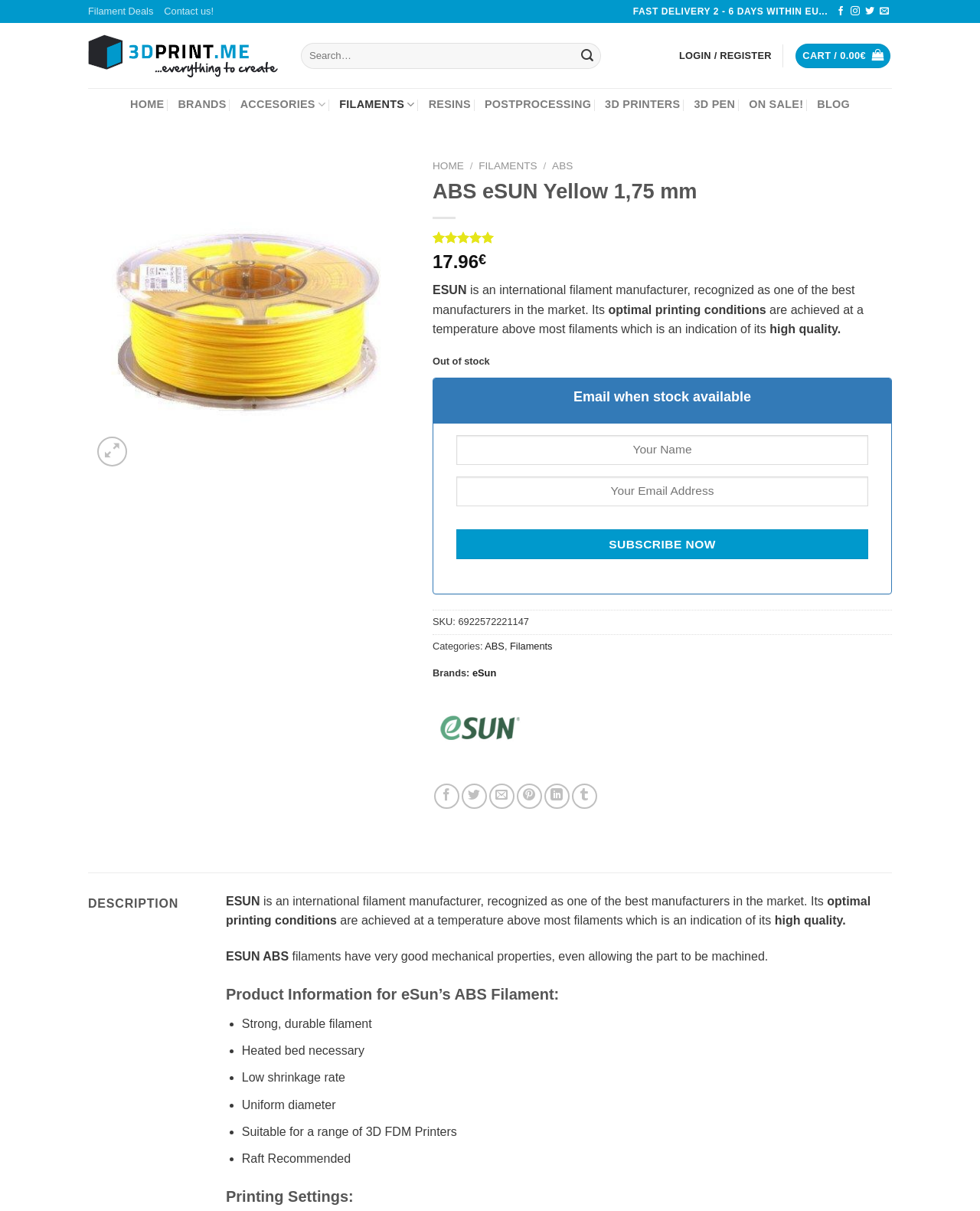Identify the bounding box coordinates for the element you need to click to achieve the following task: "Search for a product". Provide the bounding box coordinates as four float numbers between 0 and 1, in the form [left, top, right, bottom].

[0.307, 0.036, 0.616, 0.057]